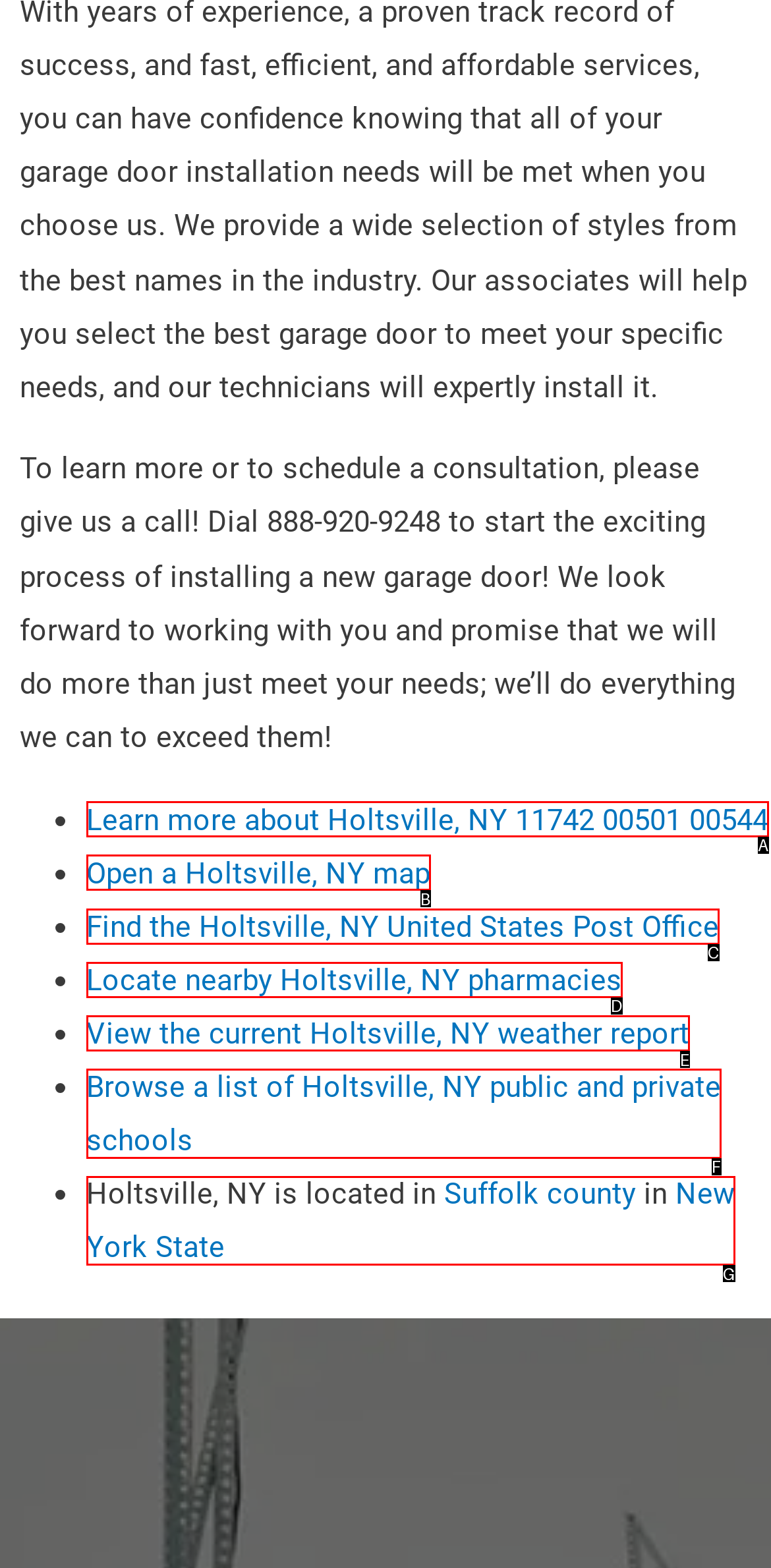Which UI element matches this description: New York State?
Reply with the letter of the correct option directly.

G